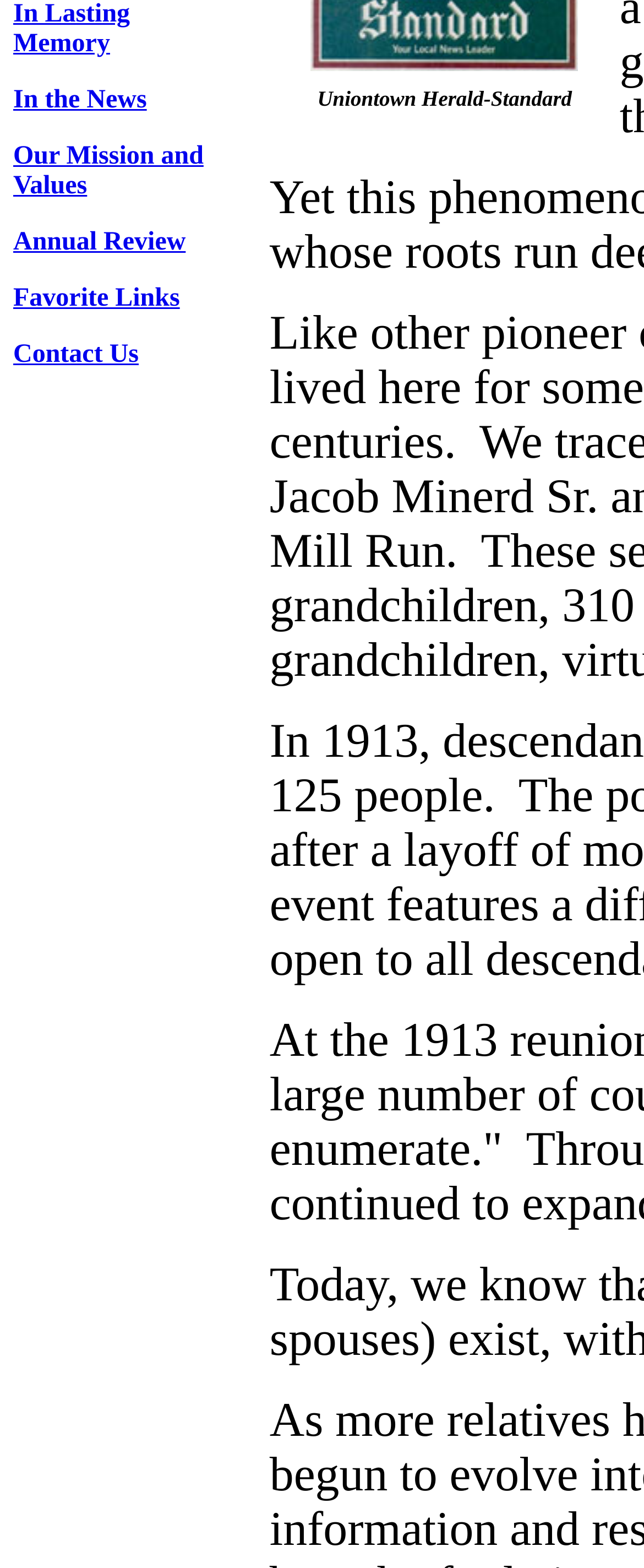Locate the UI element described as follows: "Annual Review". Return the bounding box coordinates as four float numbers between 0 and 1 in the order [left, top, right, bottom].

[0.021, 0.145, 0.288, 0.163]